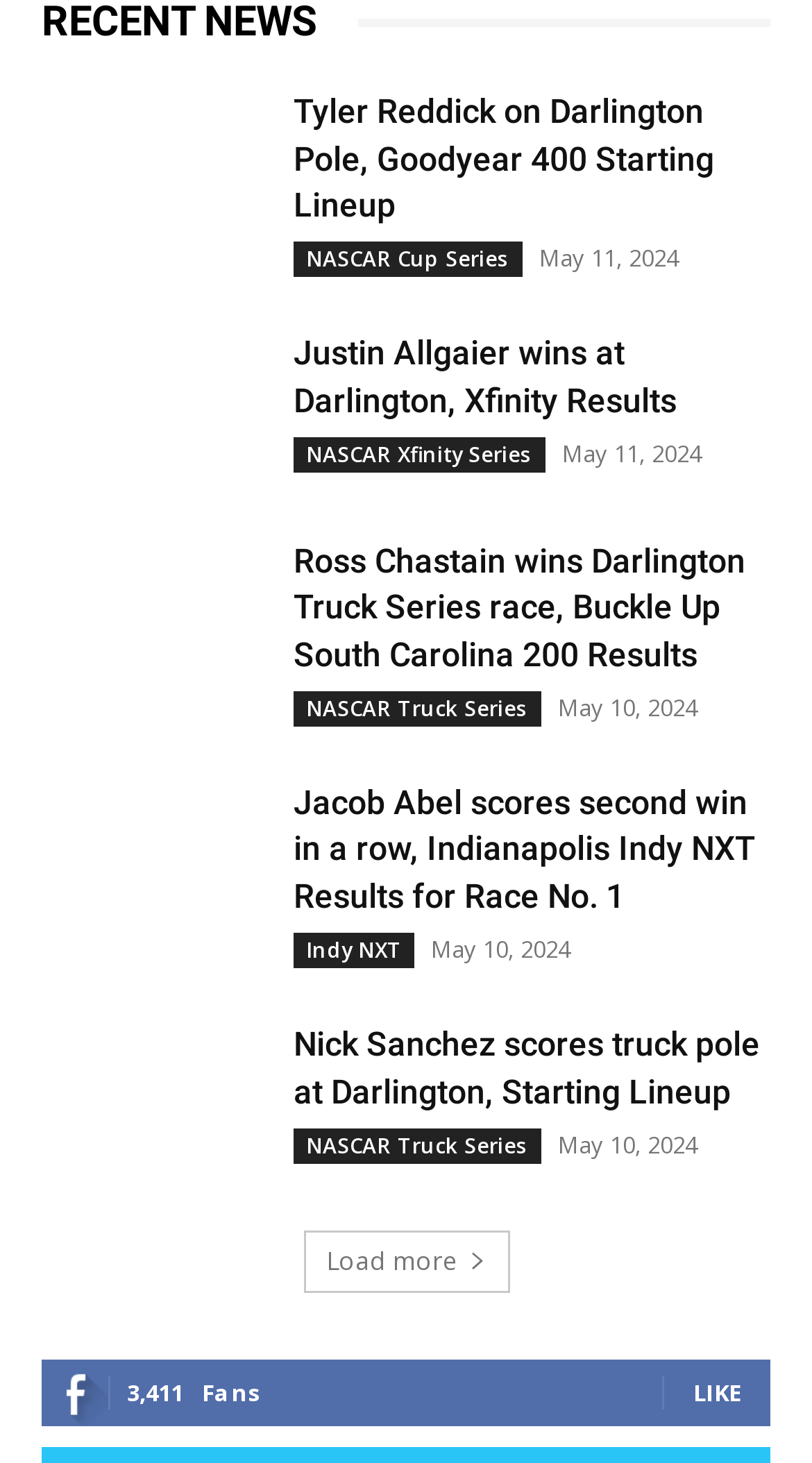Please find the bounding box coordinates of the element that must be clicked to perform the given instruction: "Load more news". The coordinates should be four float numbers from 0 to 1, i.e., [left, top, right, bottom].

[0.373, 0.841, 0.627, 0.883]